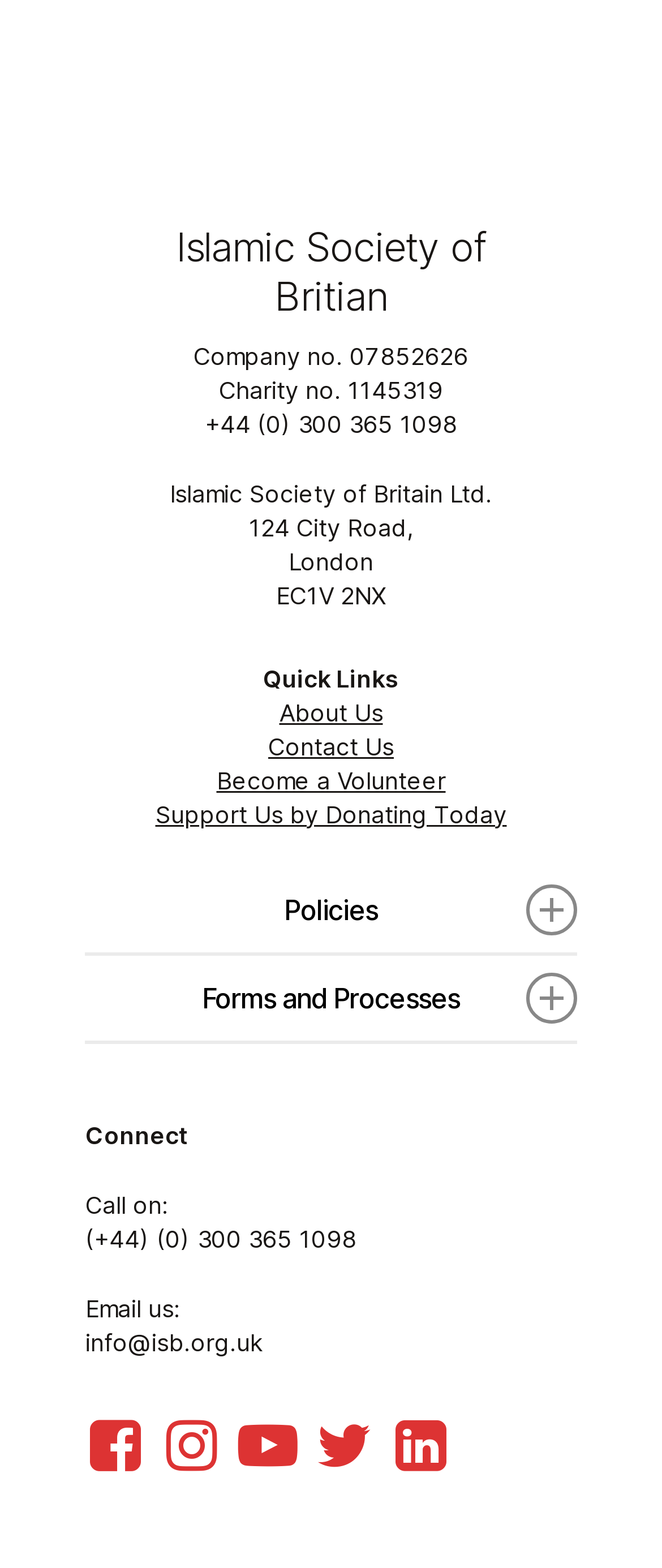From the element description: "Health and Safety Policy", extract the bounding box coordinates of the UI element. The coordinates should be expressed as four float numbers between 0 and 1, in the order [left, top, right, bottom].

[0.29, 0.63, 0.71, 0.648]